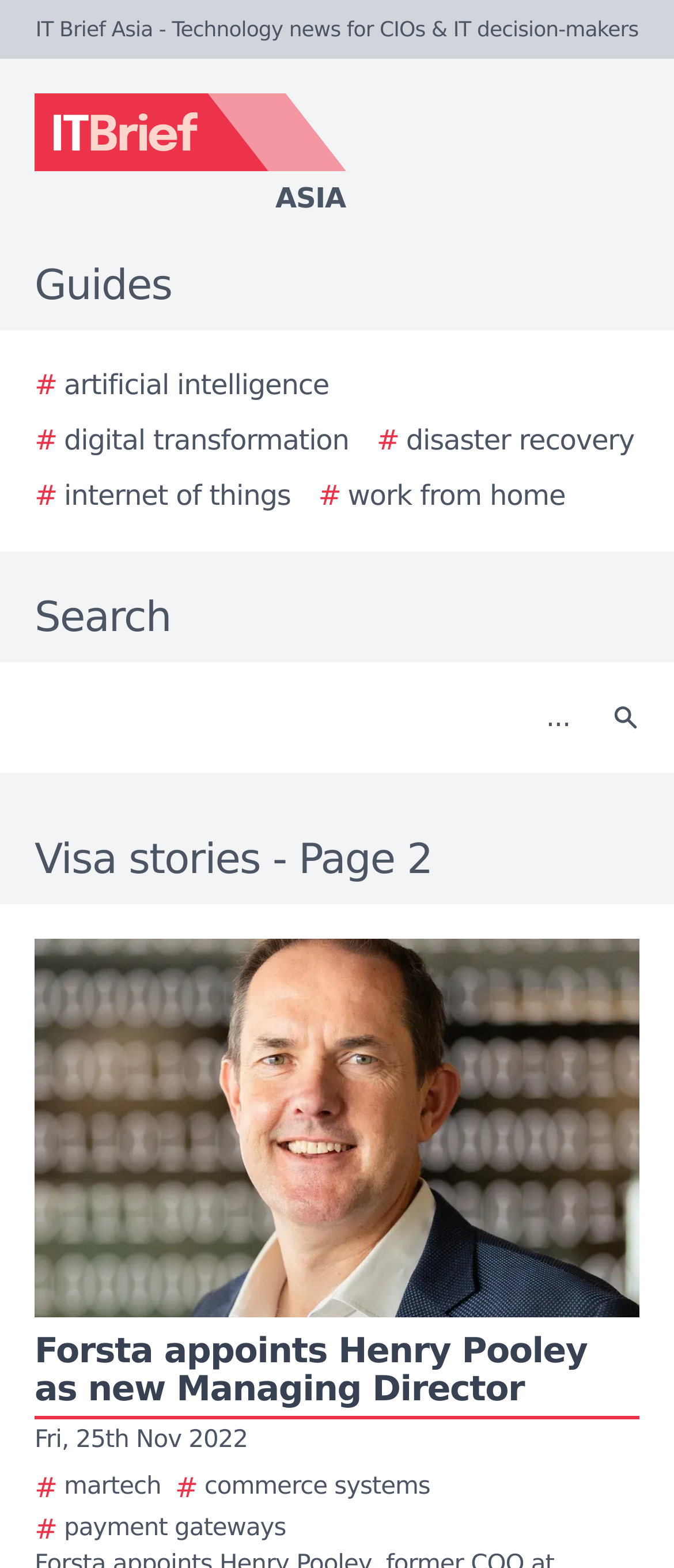Find and indicate the bounding box coordinates of the region you should select to follow the given instruction: "Search for artificial intelligence".

[0.051, 0.233, 0.488, 0.259]